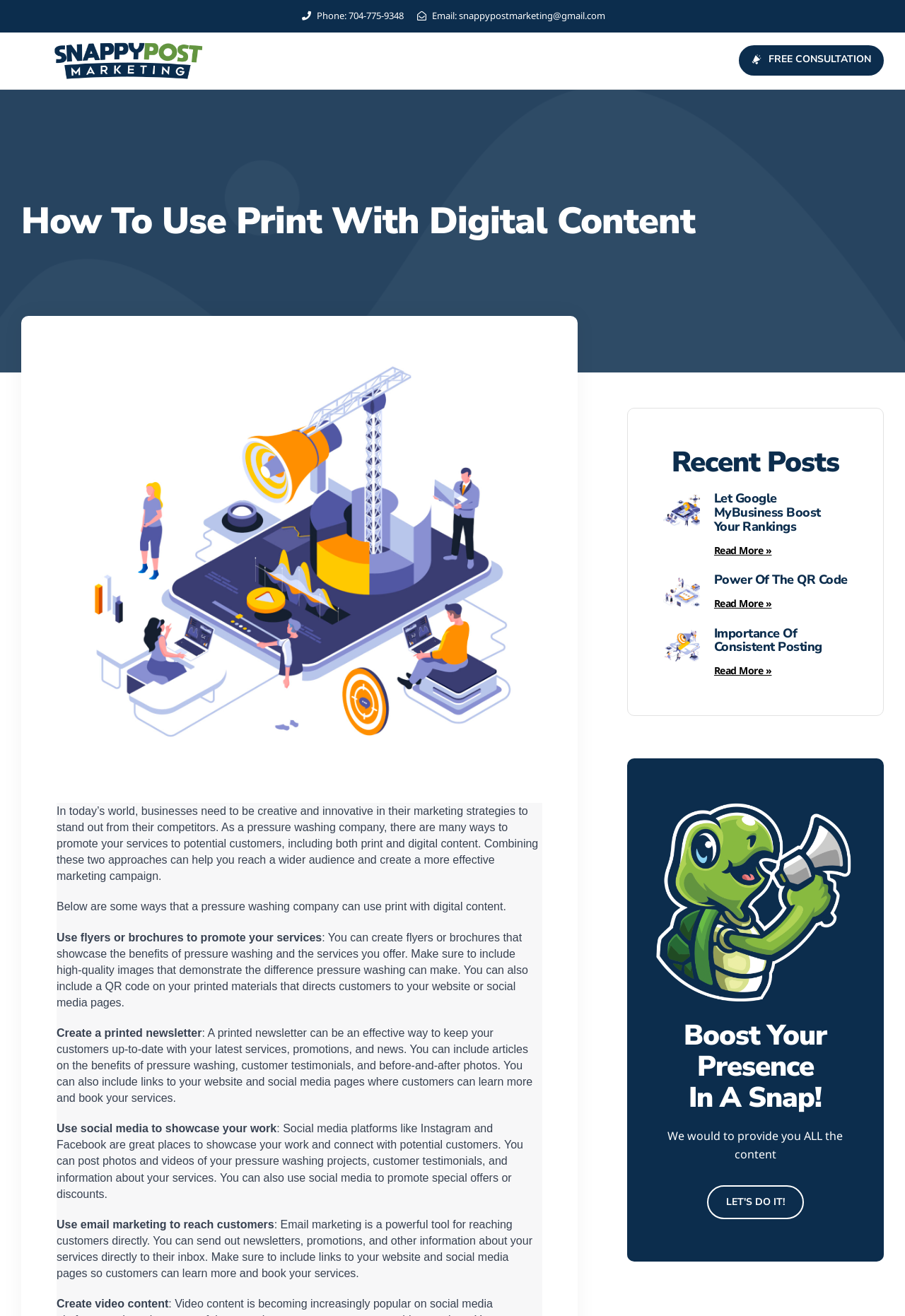Identify the bounding box of the HTML element described here: "Read More »". Provide the coordinates as four float numbers between 0 and 1: [left, top, right, bottom].

[0.789, 0.504, 0.853, 0.515]